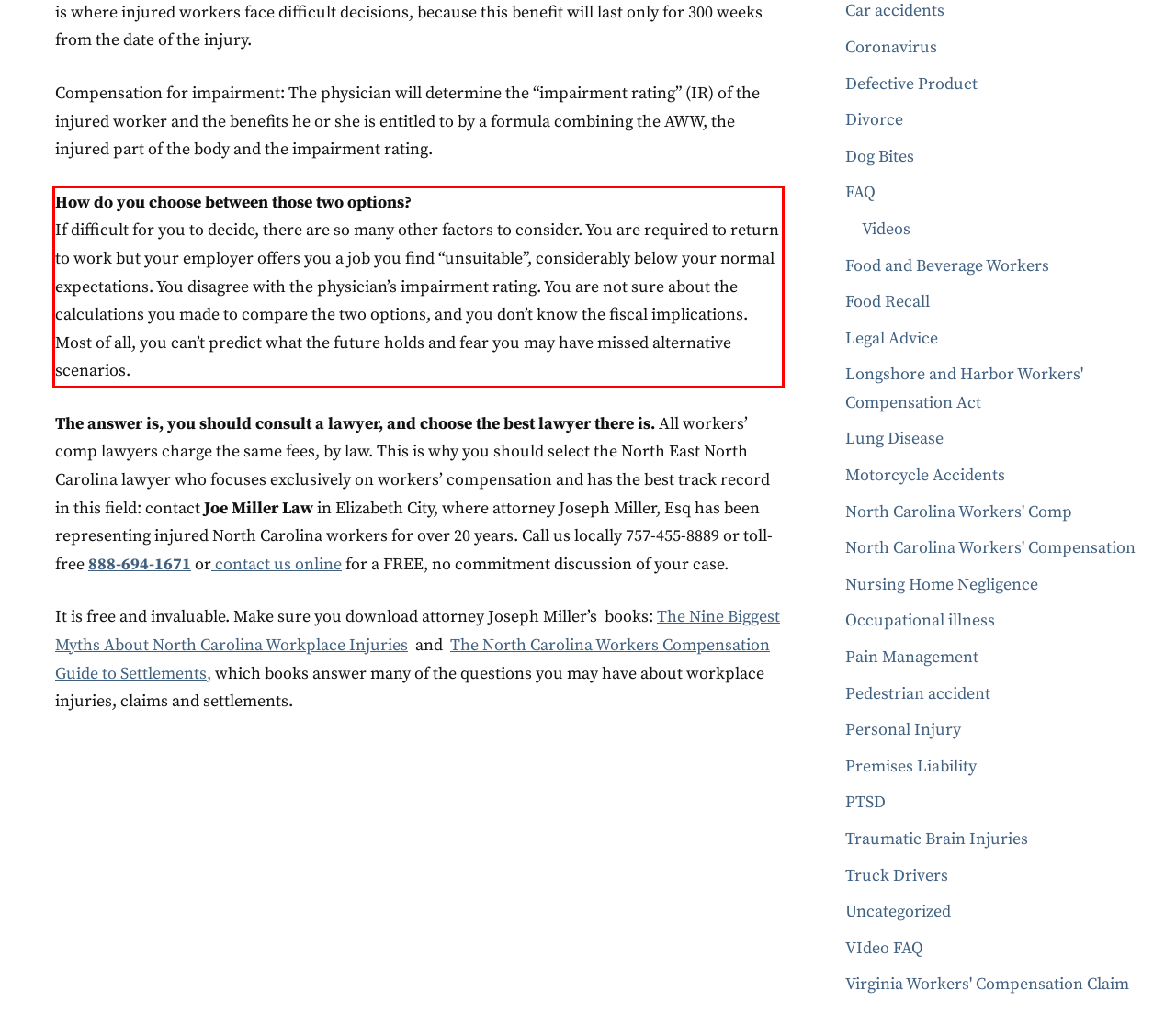Your task is to recognize and extract the text content from the UI element enclosed in the red bounding box on the webpage screenshot.

How do you choose between those two options? If difficult for you to decide, there are so many other factors to consider. You are required to return to work but your employer offers you a job you find “unsuitable”, considerably below your normal expectations. You disagree with the physician’s impairment rating. You are not sure about the calculations you made to compare the two options, and you don’t know the fiscal implications. Most of all, you can’t predict what the future holds and fear you may have missed alternative scenarios.